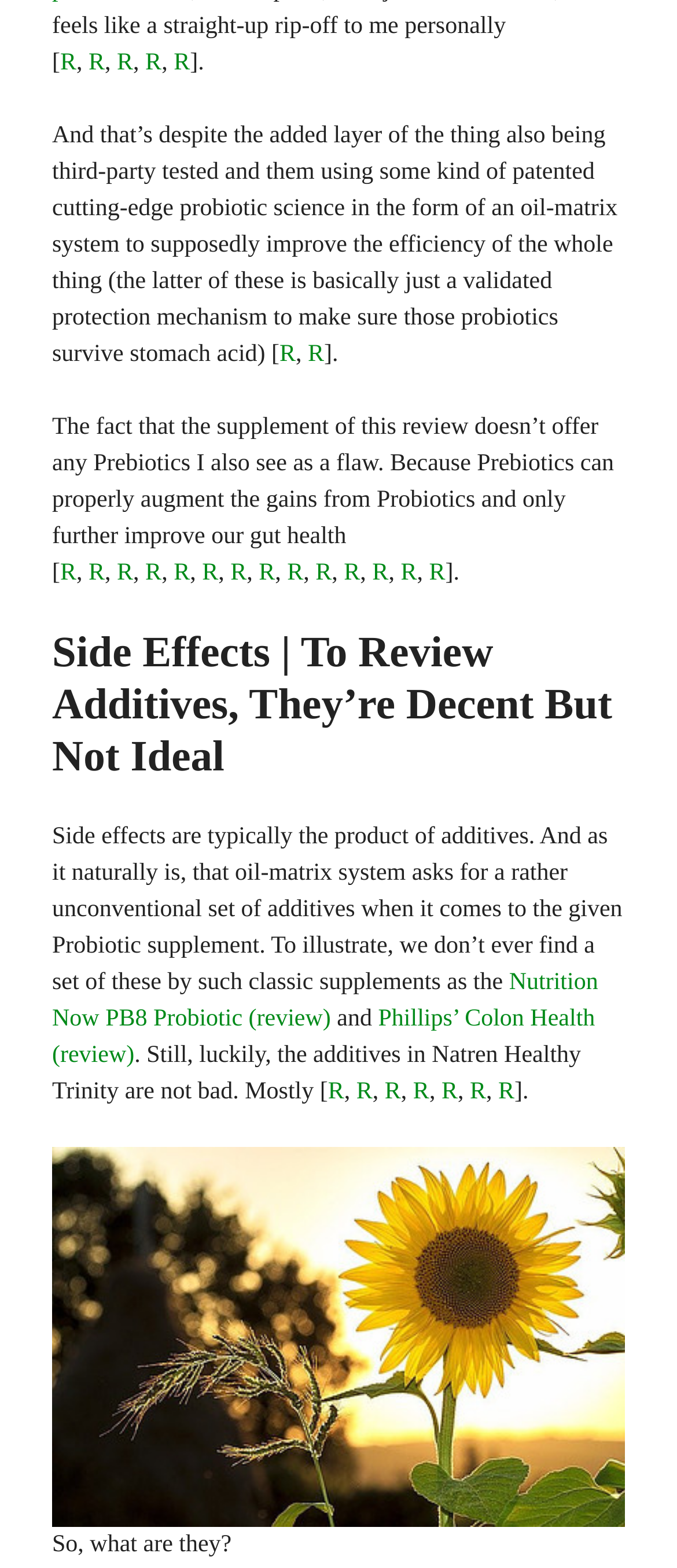Identify the bounding box coordinates of the specific part of the webpage to click to complete this instruction: "click the link 'R'".

[0.089, 0.032, 0.113, 0.048]